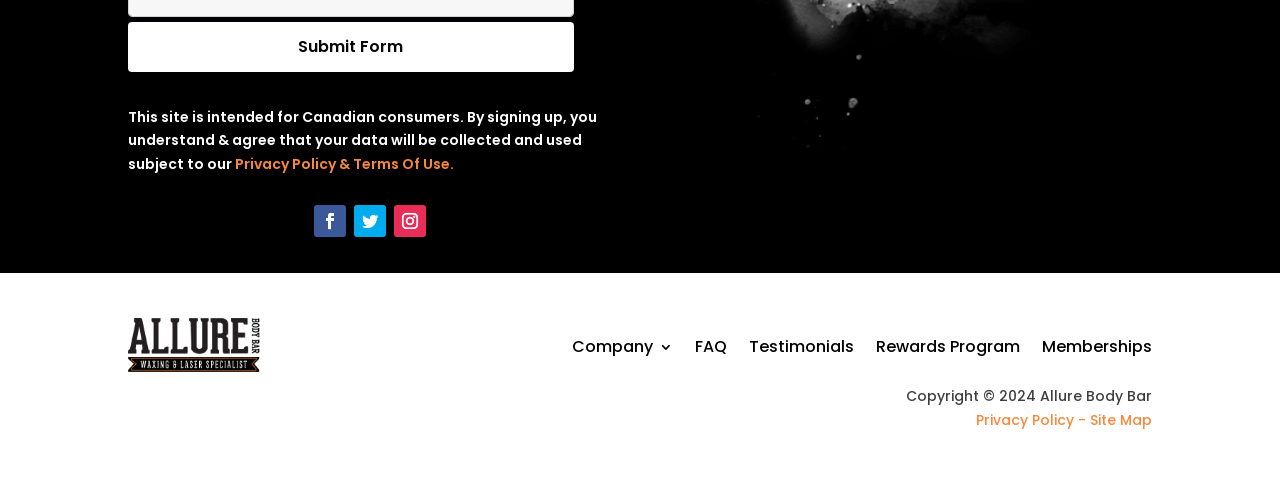Could you highlight the region that needs to be clicked to execute the instruction: "Click the Submit Form button"?

[0.1, 0.046, 0.448, 0.149]